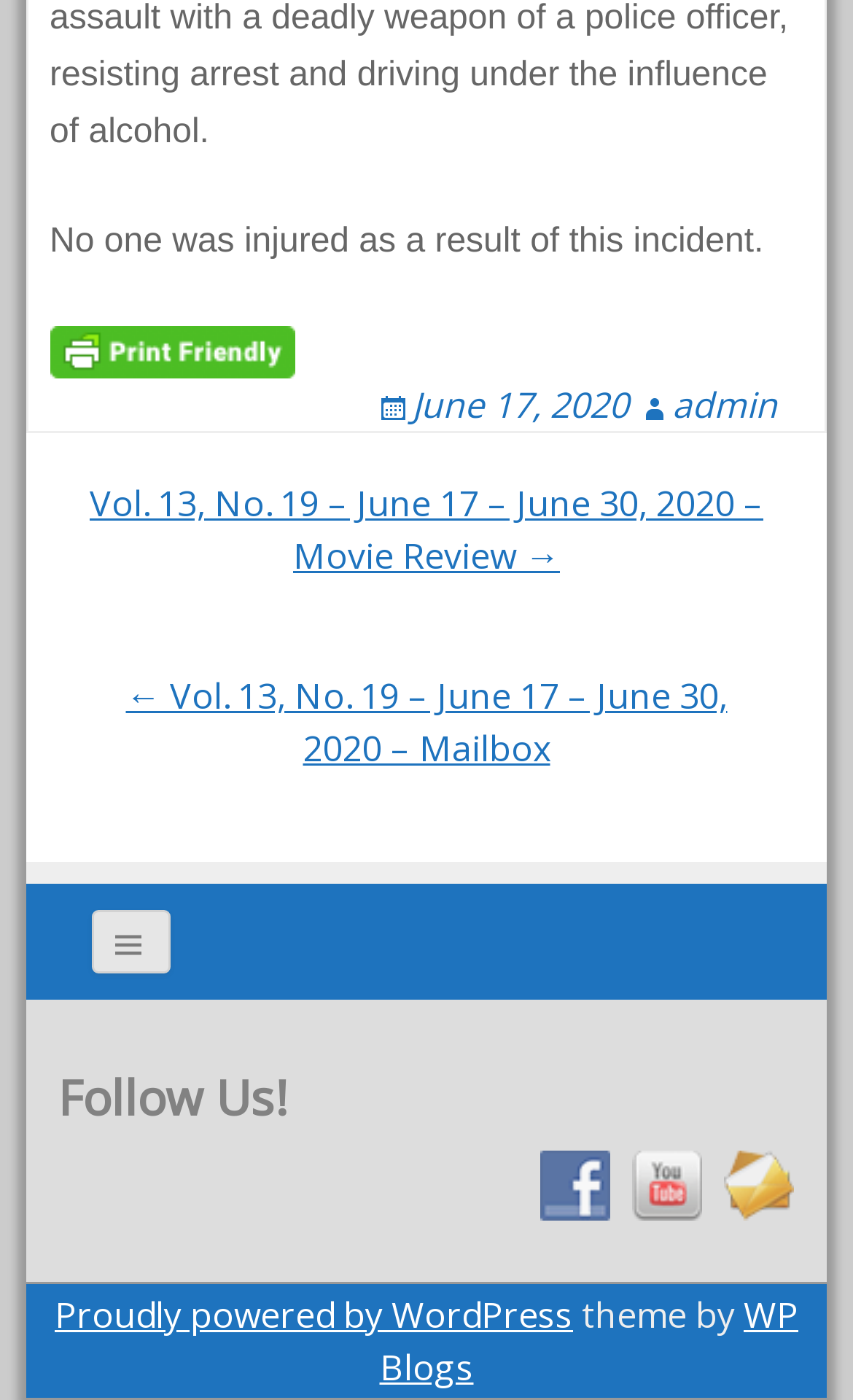Identify the bounding box coordinates of the area that should be clicked in order to complete the given instruction: "Follow Us on Facebook". The bounding box coordinates should be four float numbers between 0 and 1, i.e., [left, top, right, bottom].

[0.608, 0.828, 0.716, 0.865]